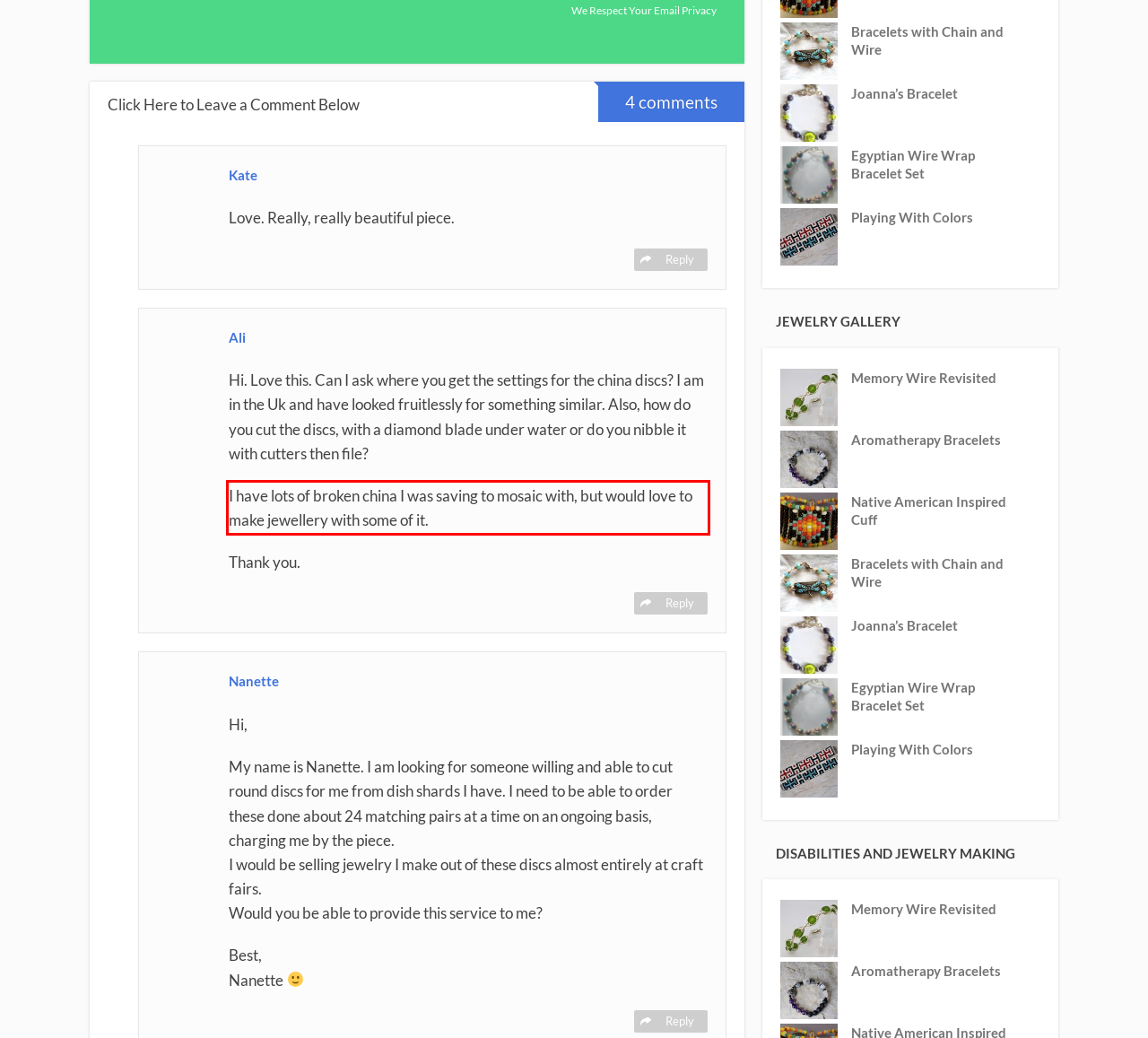Please examine the webpage screenshot and extract the text within the red bounding box using OCR.

I have lots of broken china I was saving to mosaic with, but would love to make jewellery with some of it.